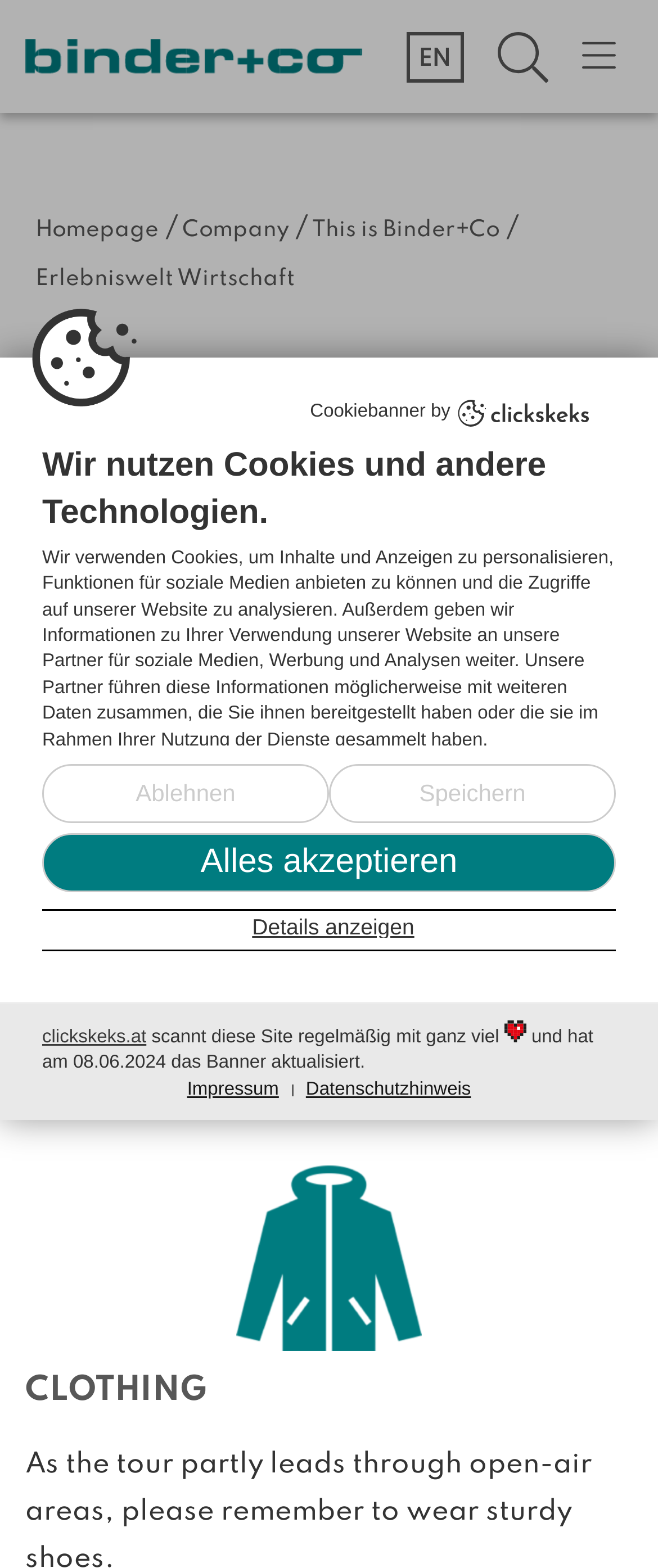Could you identify the text that serves as the heading for this webpage?

Experience Tour at Binder+Co